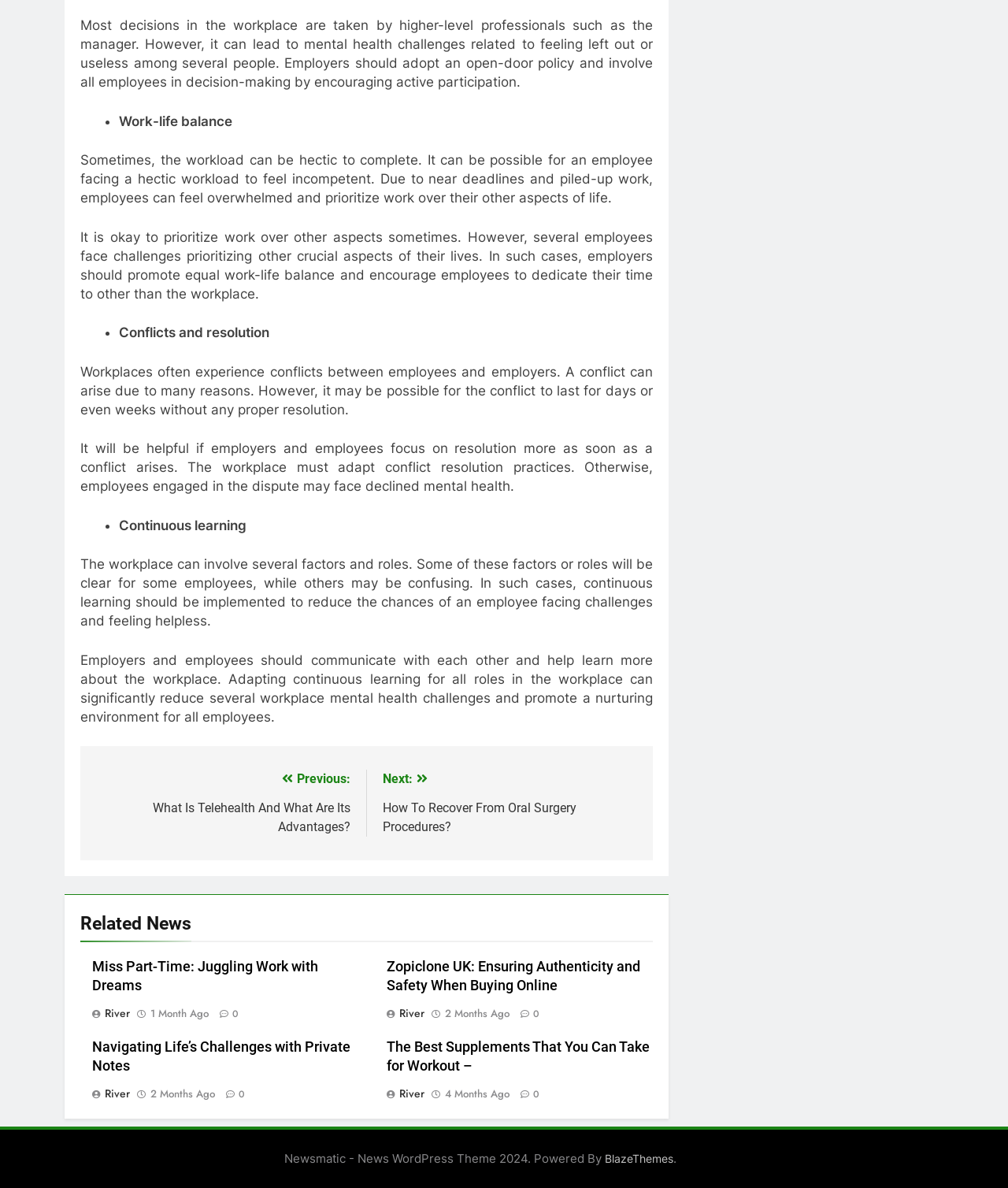Please identify the coordinates of the bounding box for the clickable region that will accomplish this instruction: "Click on 'Previous: What Is Telehealth And What Are Its Advantages?'".

[0.095, 0.648, 0.347, 0.702]